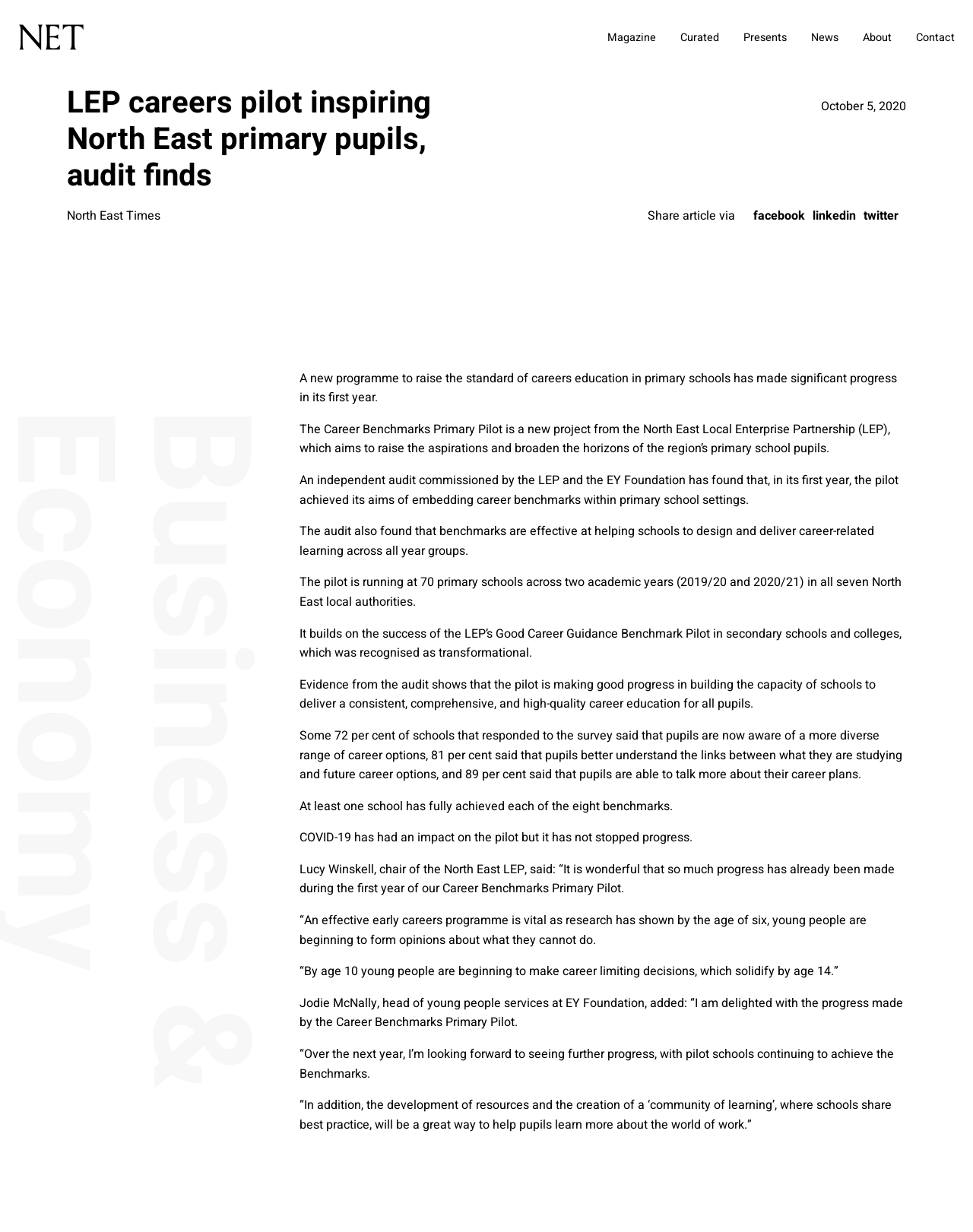Can you specify the bounding box coordinates for the region that should be clicked to fulfill this instruction: "Go to Magazine".

[0.624, 0.024, 0.674, 0.037]